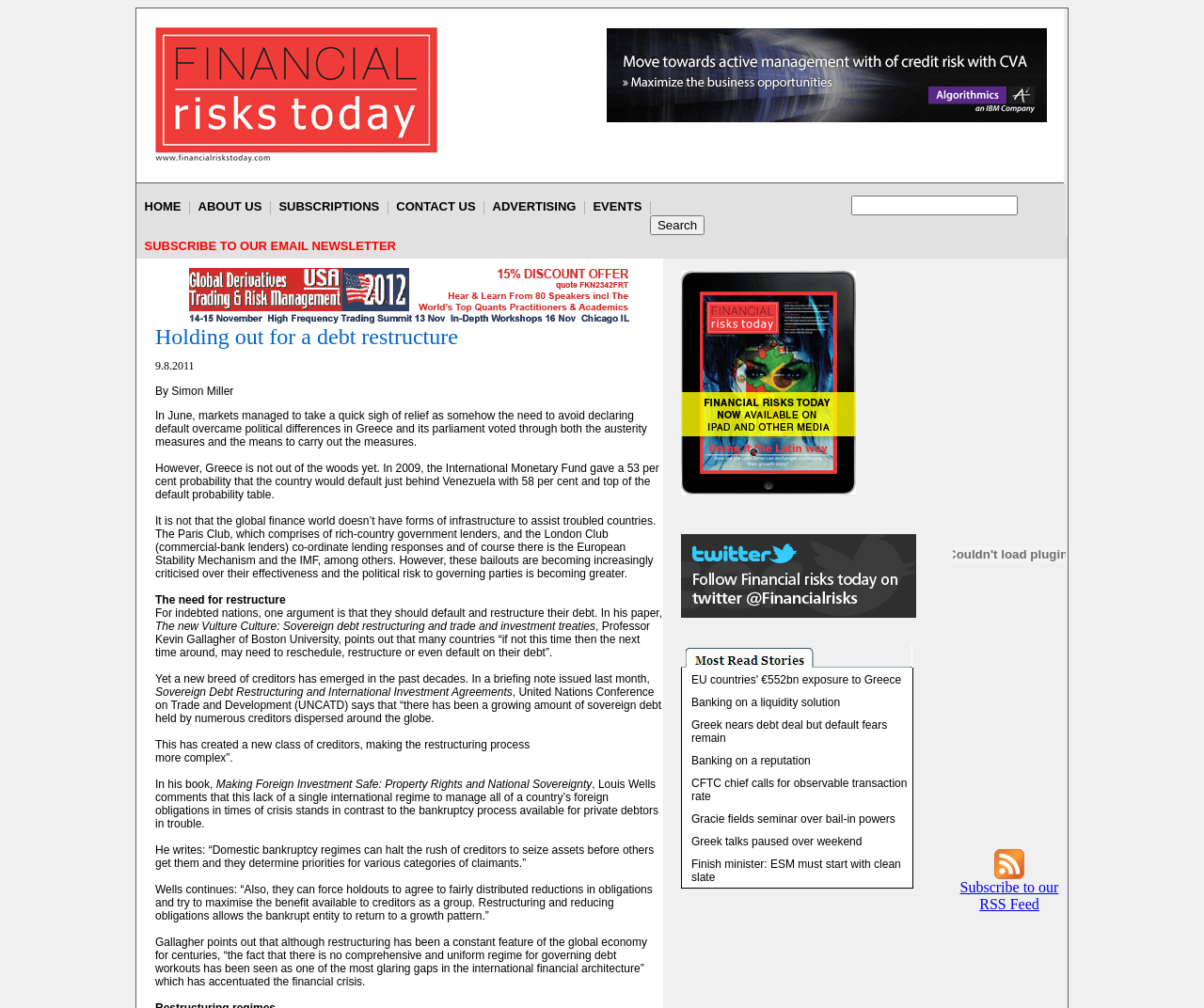What is the author of the article?
Please provide a comprehensive answer based on the details in the screenshot.

The author of the article can be found in the static text element with the content 'By Simon Miller' at coordinates [0.129, 0.382, 0.194, 0.395].